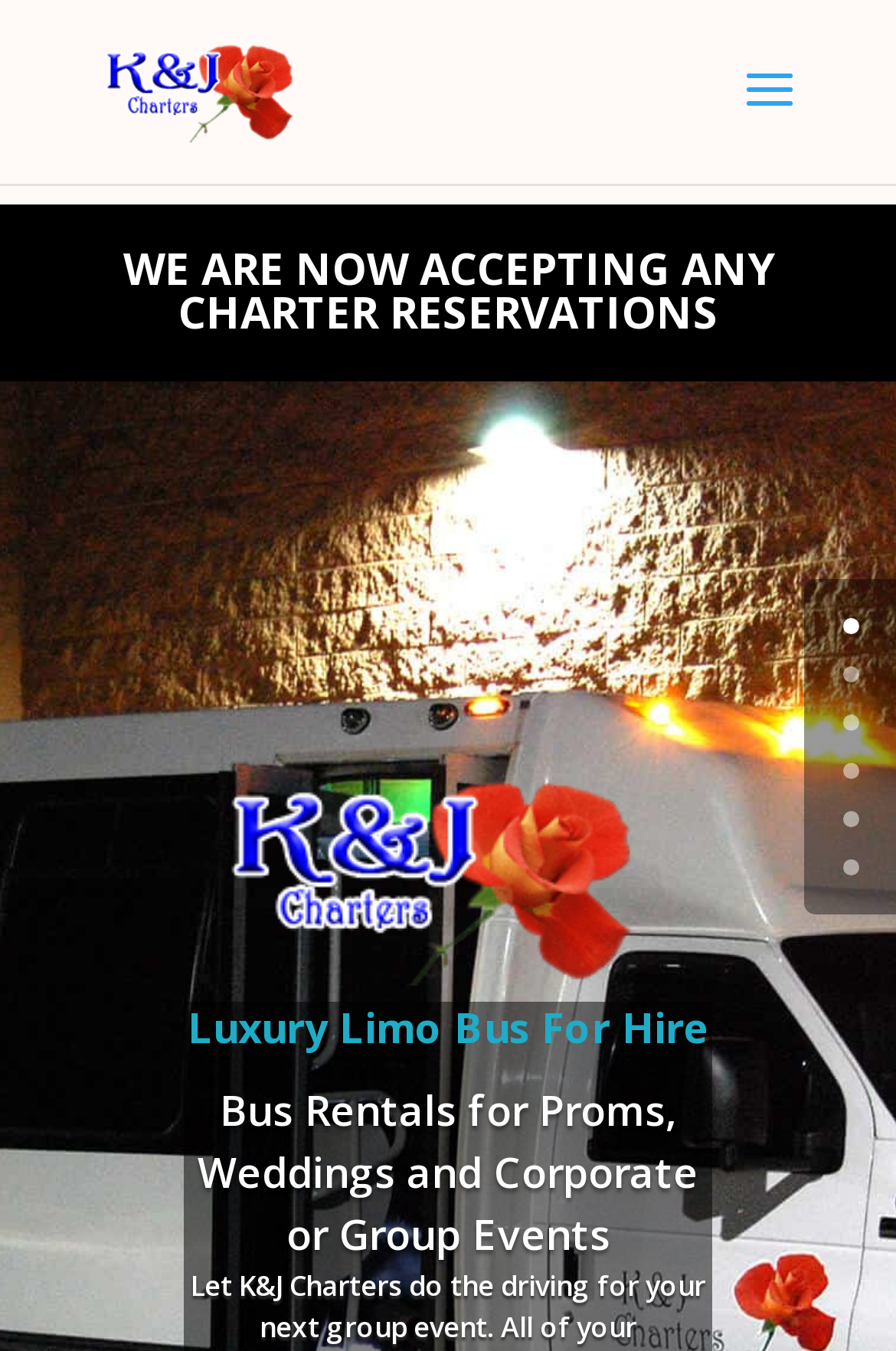What is the purpose of the image on the webpage?
Observe the image and answer the question with a one-word or short phrase response.

To represent KJ Charters